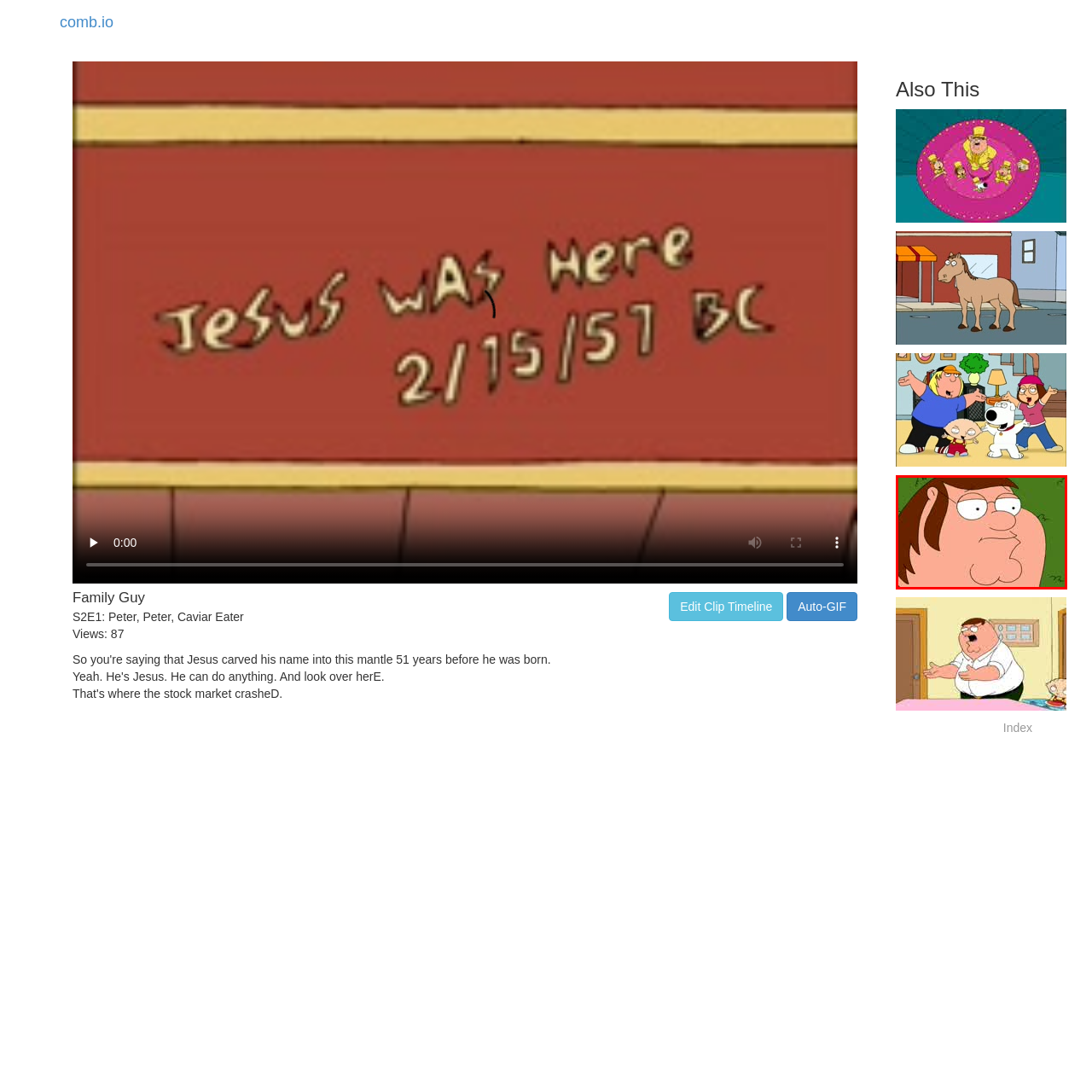Examine the contents within the red bounding box and respond with a single word or phrase: What is the name of the episode?

Peter, Peter, Caviar Eater